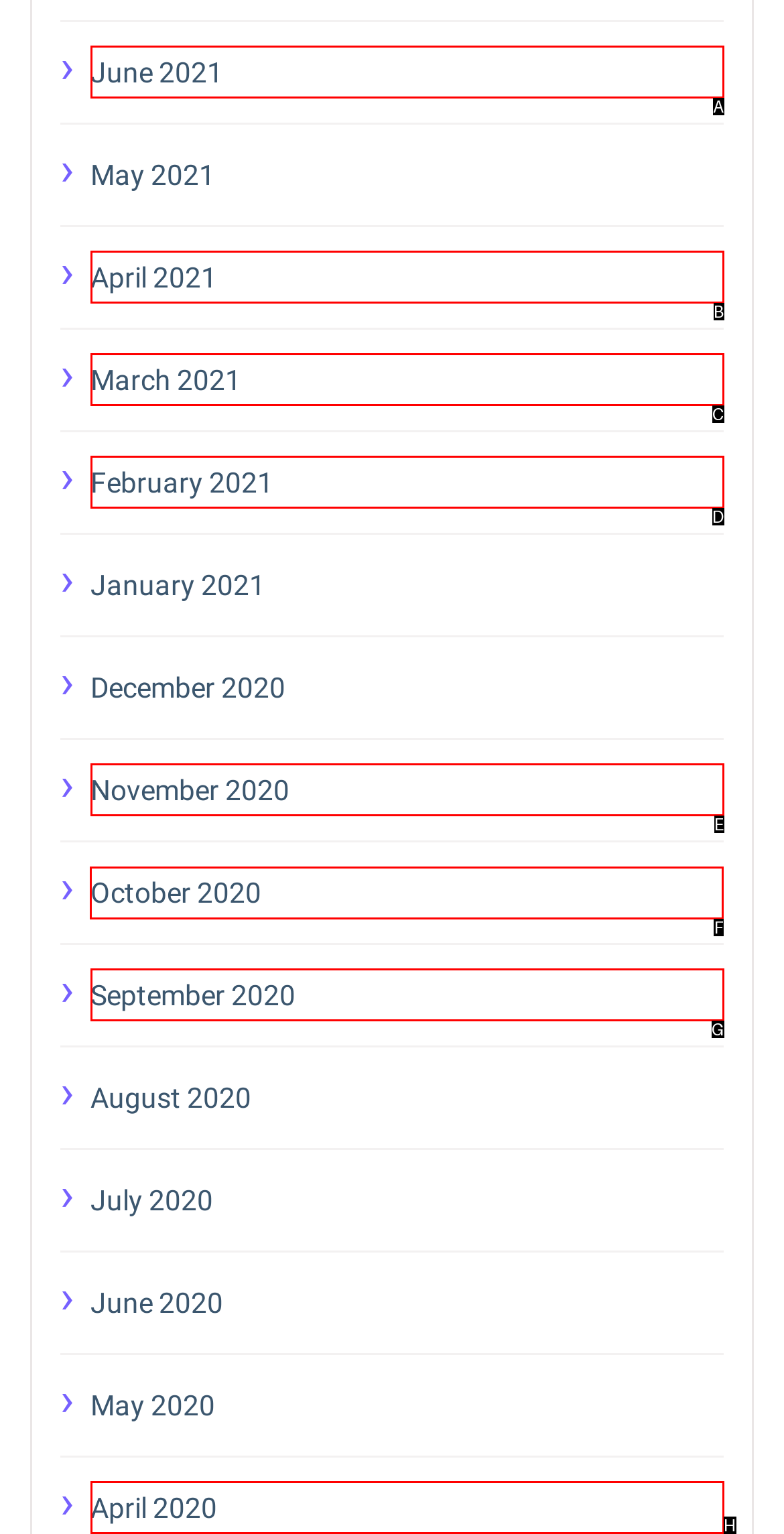Determine the correct UI element to click for this instruction: Discover the future of digital commerce innovations and solutions. Respond with the letter of the chosen element.

None